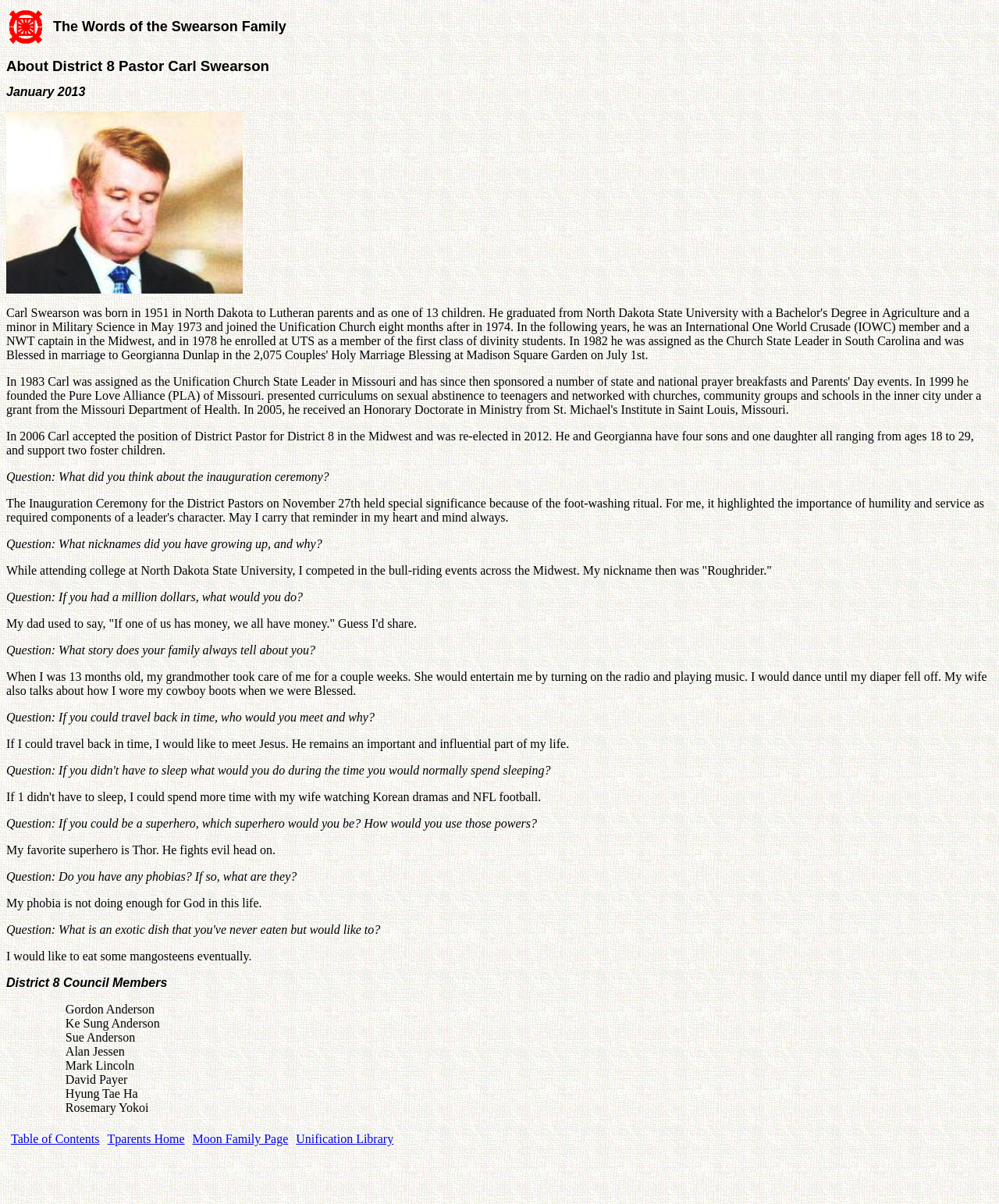How many children do Carl and Georgianna have? Based on the screenshot, please respond with a single word or phrase.

Five